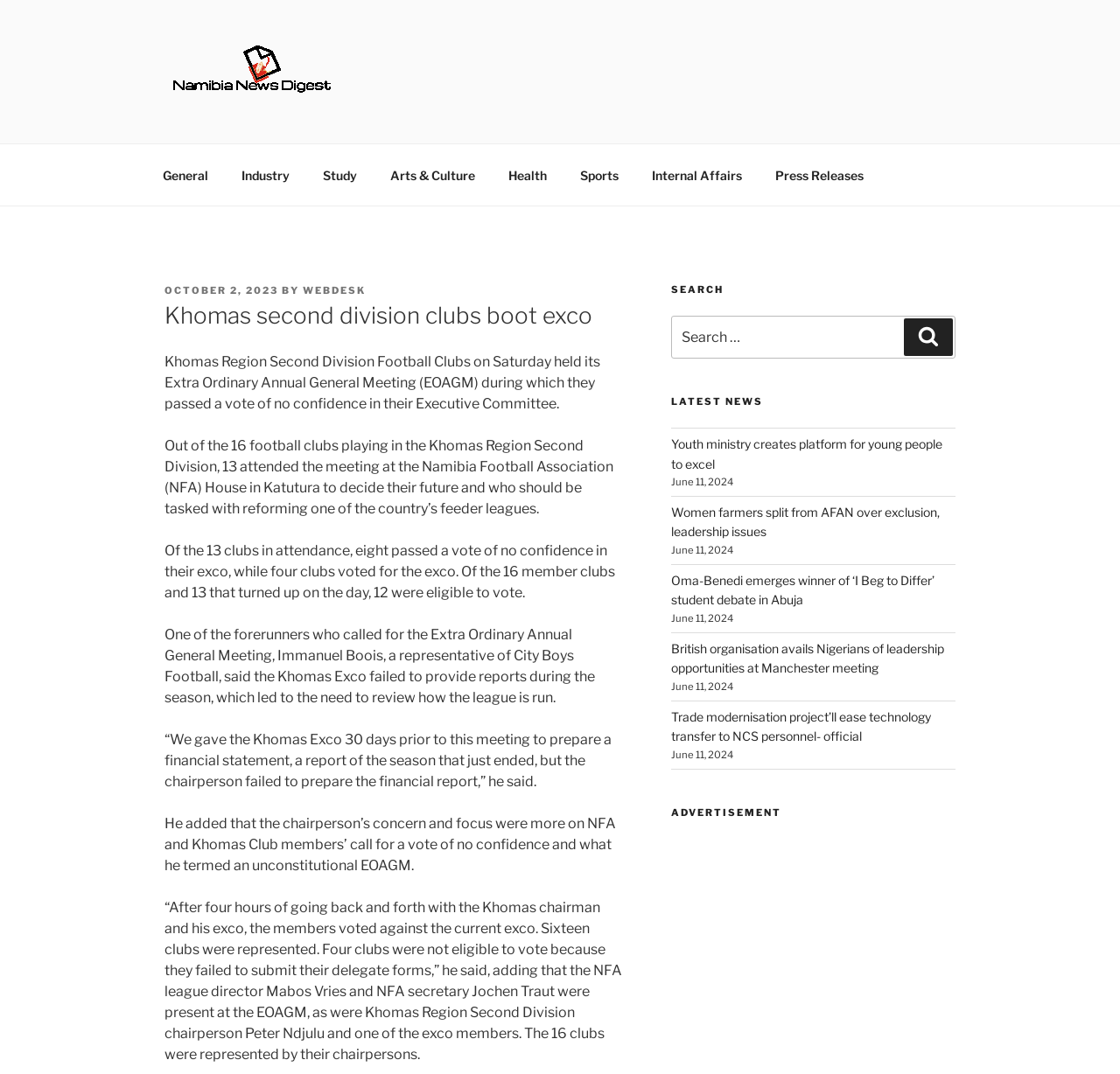Show me the bounding box coordinates of the clickable region to achieve the task as per the instruction: "Click on the 'Sports' link".

[0.504, 0.143, 0.566, 0.183]